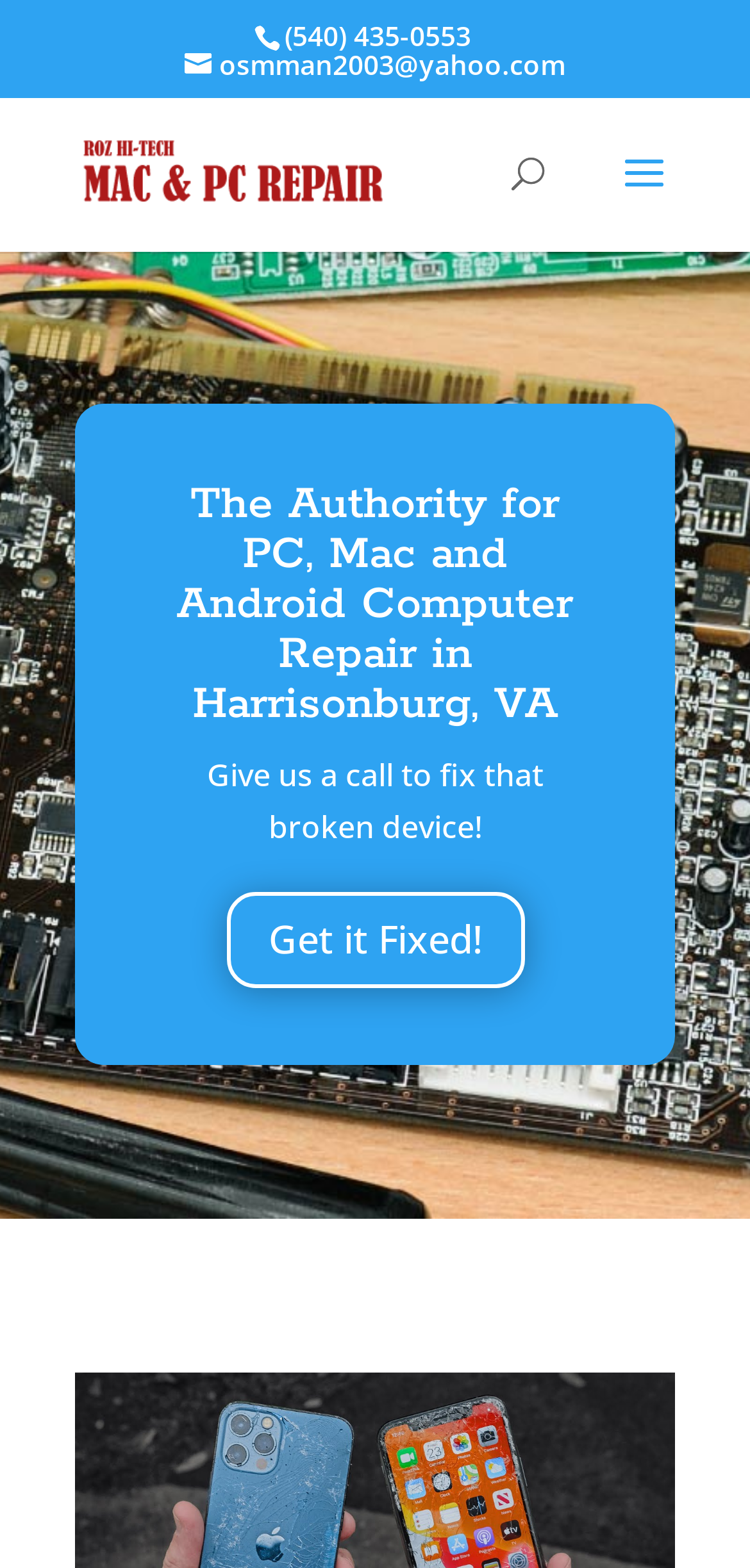What is the purpose of the search box?
Refer to the image and offer an in-depth and detailed answer to the question.

I found this information by looking at the search box element with the text 'Search for:' which is located at the top of the page, and also by looking at the context of the webpage which is about computer repair services.